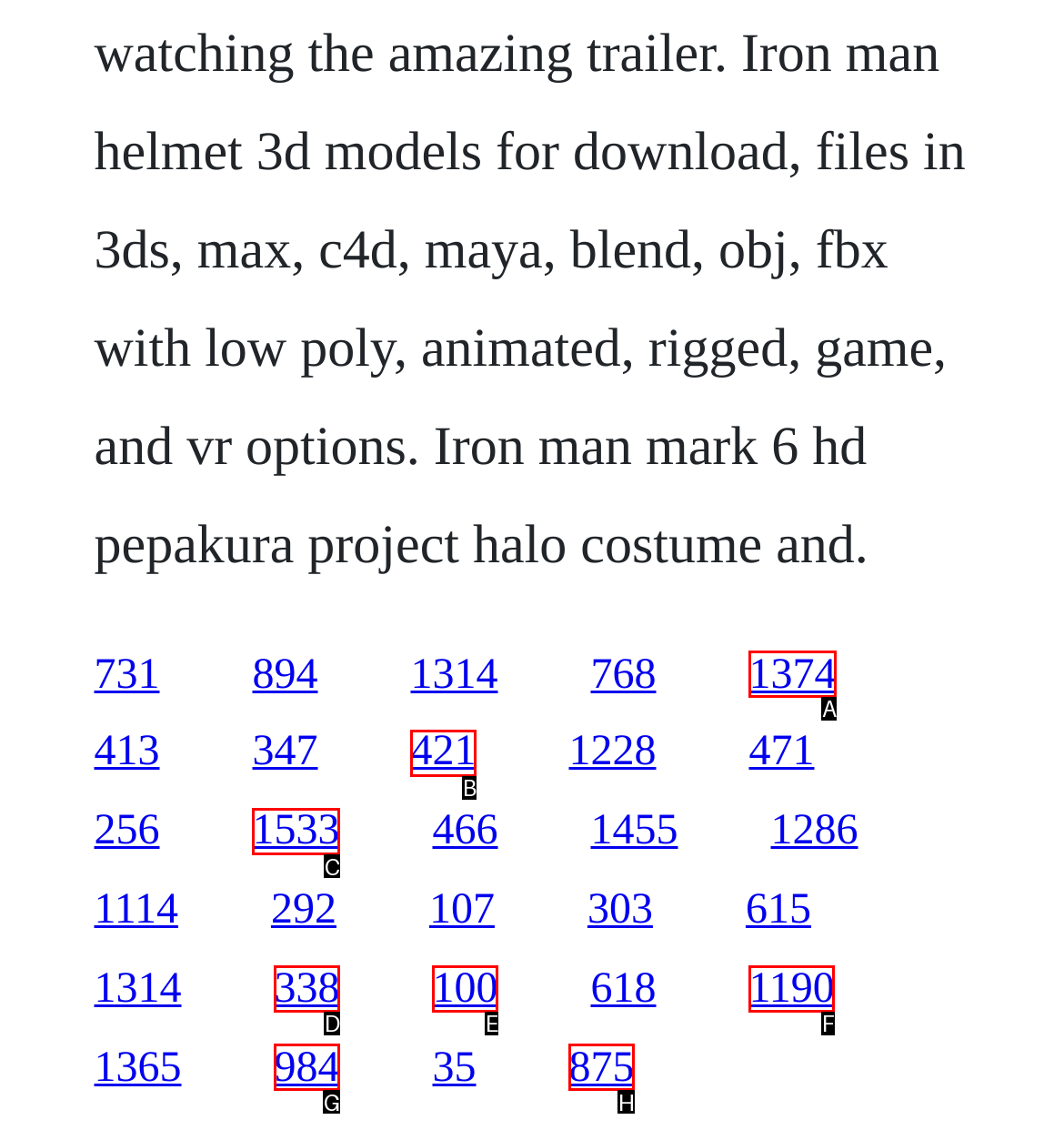Tell me which element should be clicked to achieve the following objective: go to the fifth link
Reply with the letter of the correct option from the displayed choices.

A